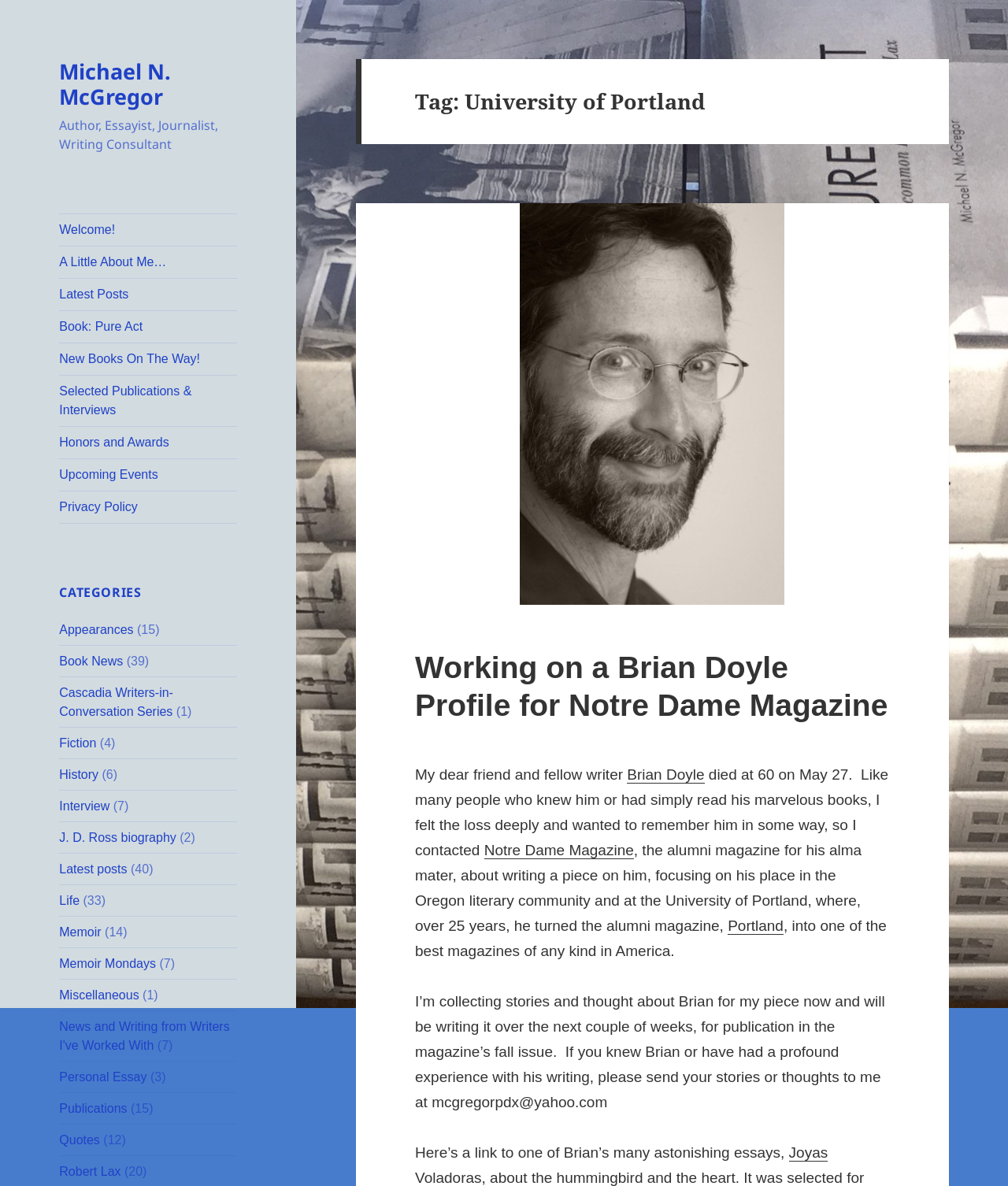Show the bounding box coordinates for the element that needs to be clicked to execute the following instruction: "Click on the 'University of Portland' tag". Provide the coordinates in the form of four float numbers between 0 and 1, i.e., [left, top, right, bottom].

[0.412, 0.075, 0.882, 0.096]